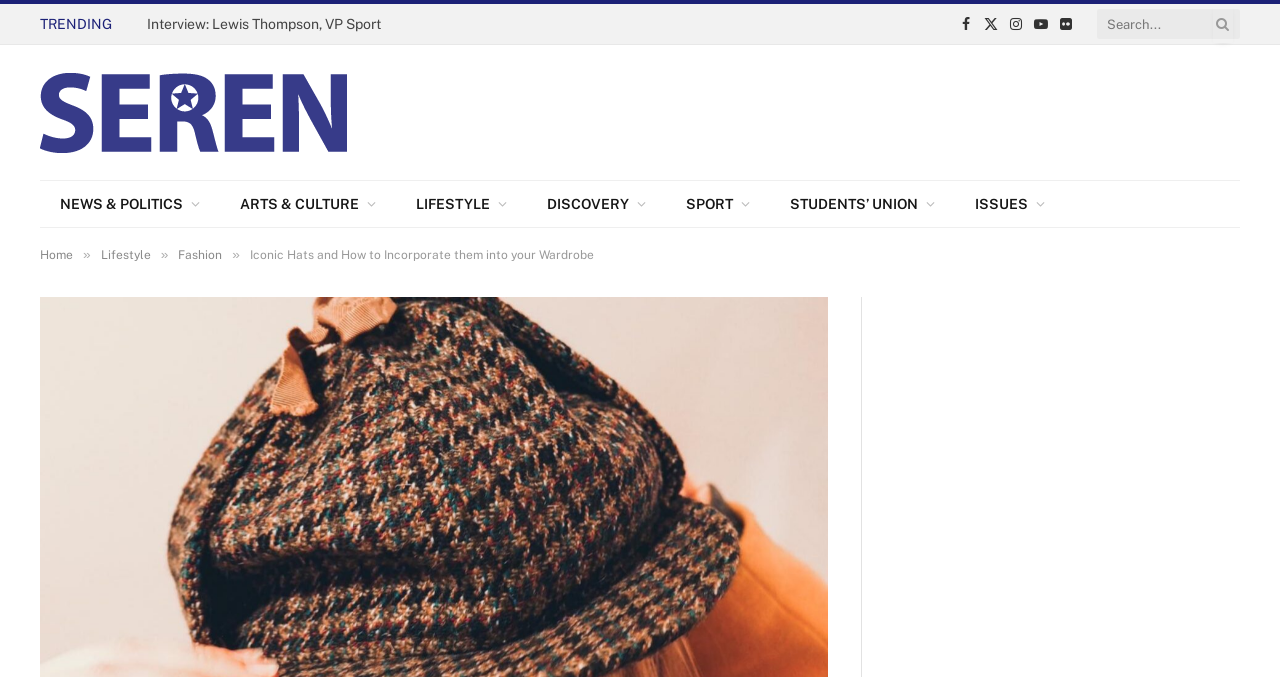How many social media links are present on the webpage?
From the details in the image, provide a complete and detailed answer to the question.

There are five social media links present on the webpage, which are Facebook, Twitter, Instagram, YouTube, and Flickr, as indicated by the presence of their respective icons and links.